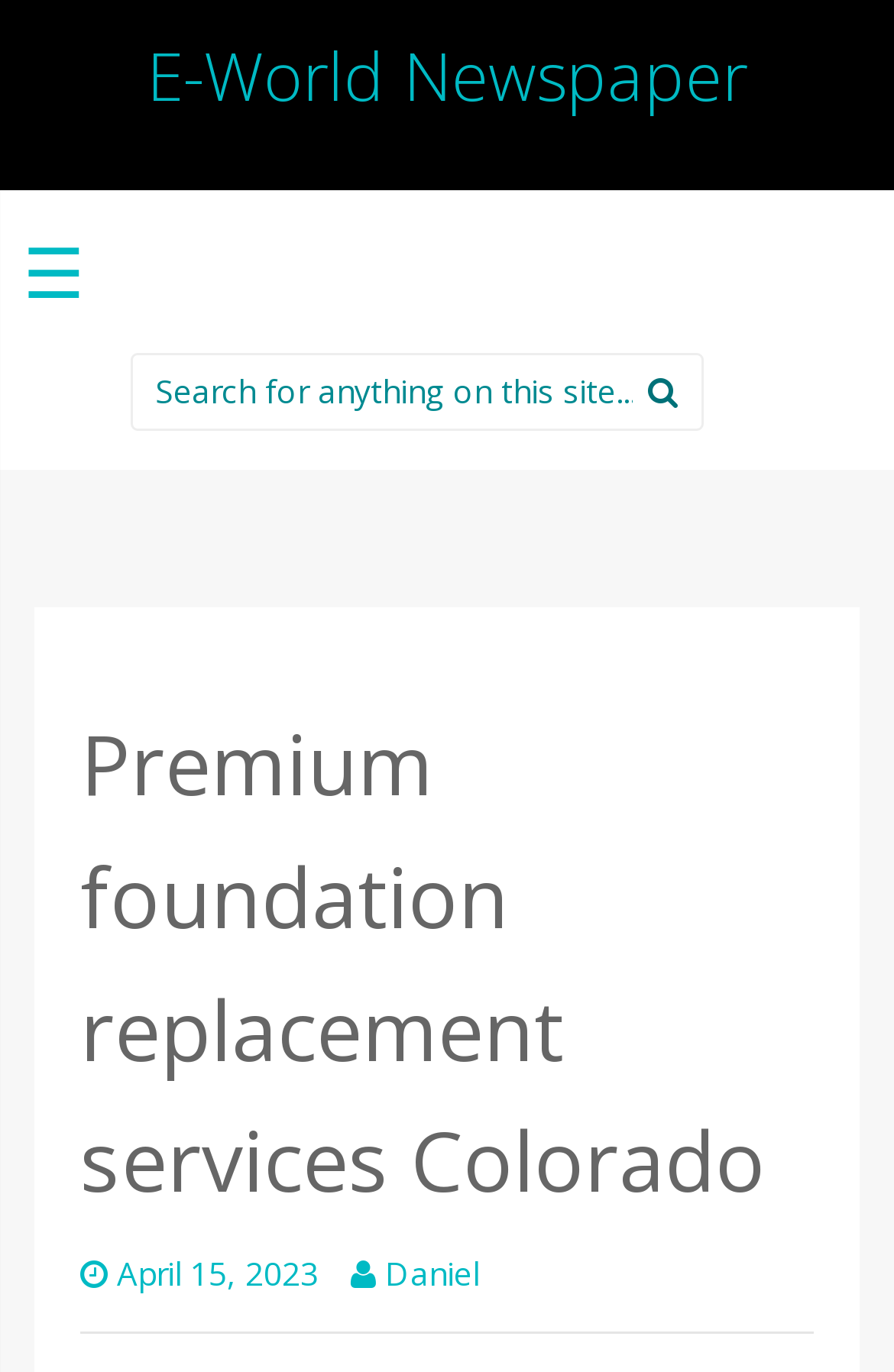Who is the author of the latest article?
Answer the question using a single word or phrase, according to the image.

Daniel